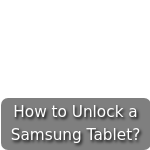Respond to the question below with a single word or phrase:
What is the purpose of the button?

Navigational link